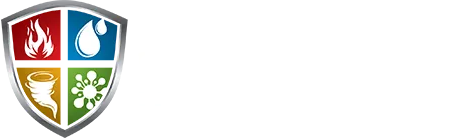How many quadrants does the shield logo have?
Please give a detailed answer to the question using the information shown in the image.

The shield logo of Great Lakes Contracting Services is divided into four quadrants, each showcasing an icon symbolizing different aspects of restoration services, including fire damage, water damage, wind or storm-related issues, and mold remediation.